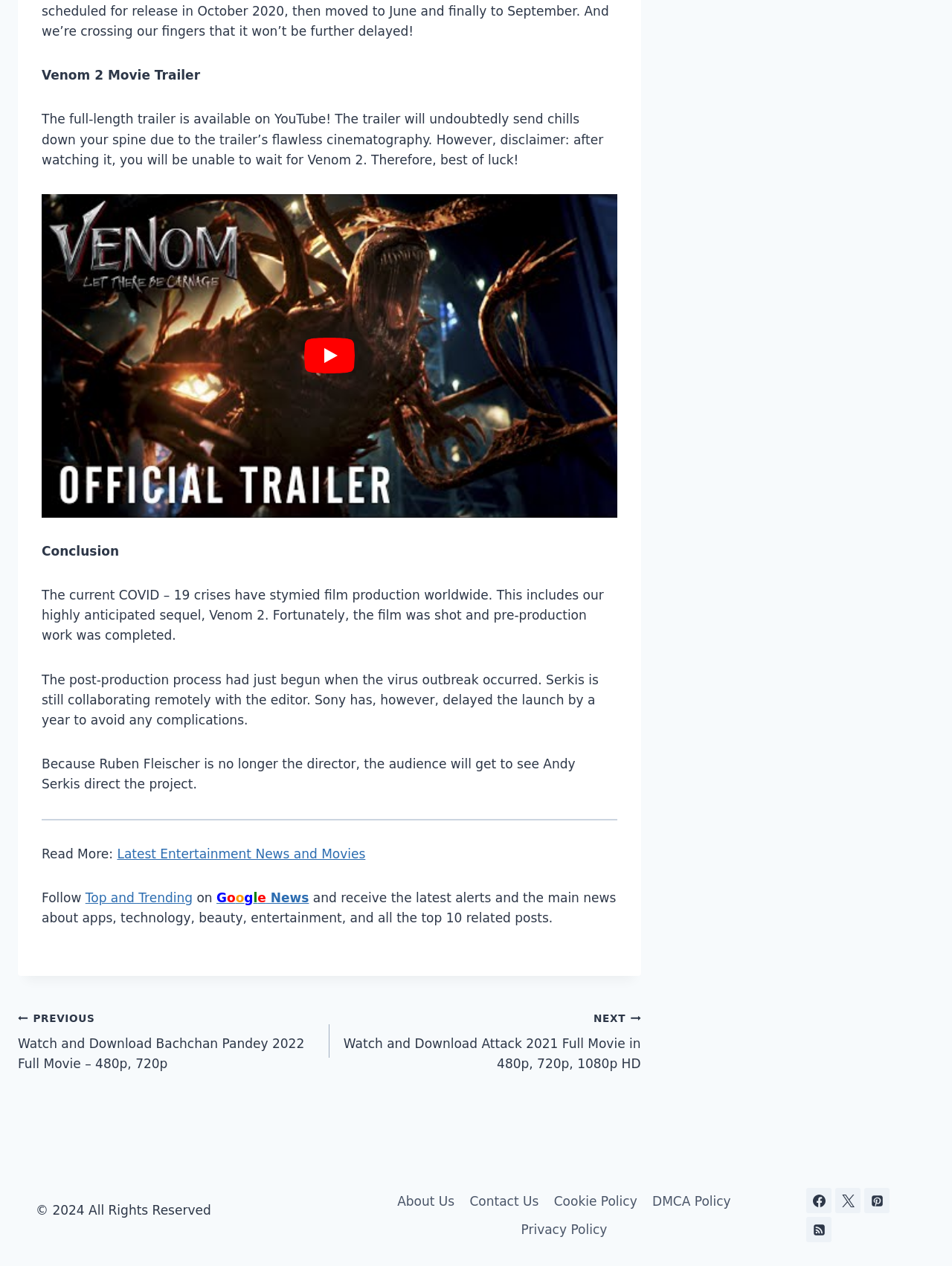Bounding box coordinates must be specified in the format (top-left x, top-left y, bottom-right x, bottom-right y). All values should be floating point numbers between 0 and 1. What are the bounding box coordinates of the UI element described as: Top and Trending

[0.09, 0.703, 0.202, 0.715]